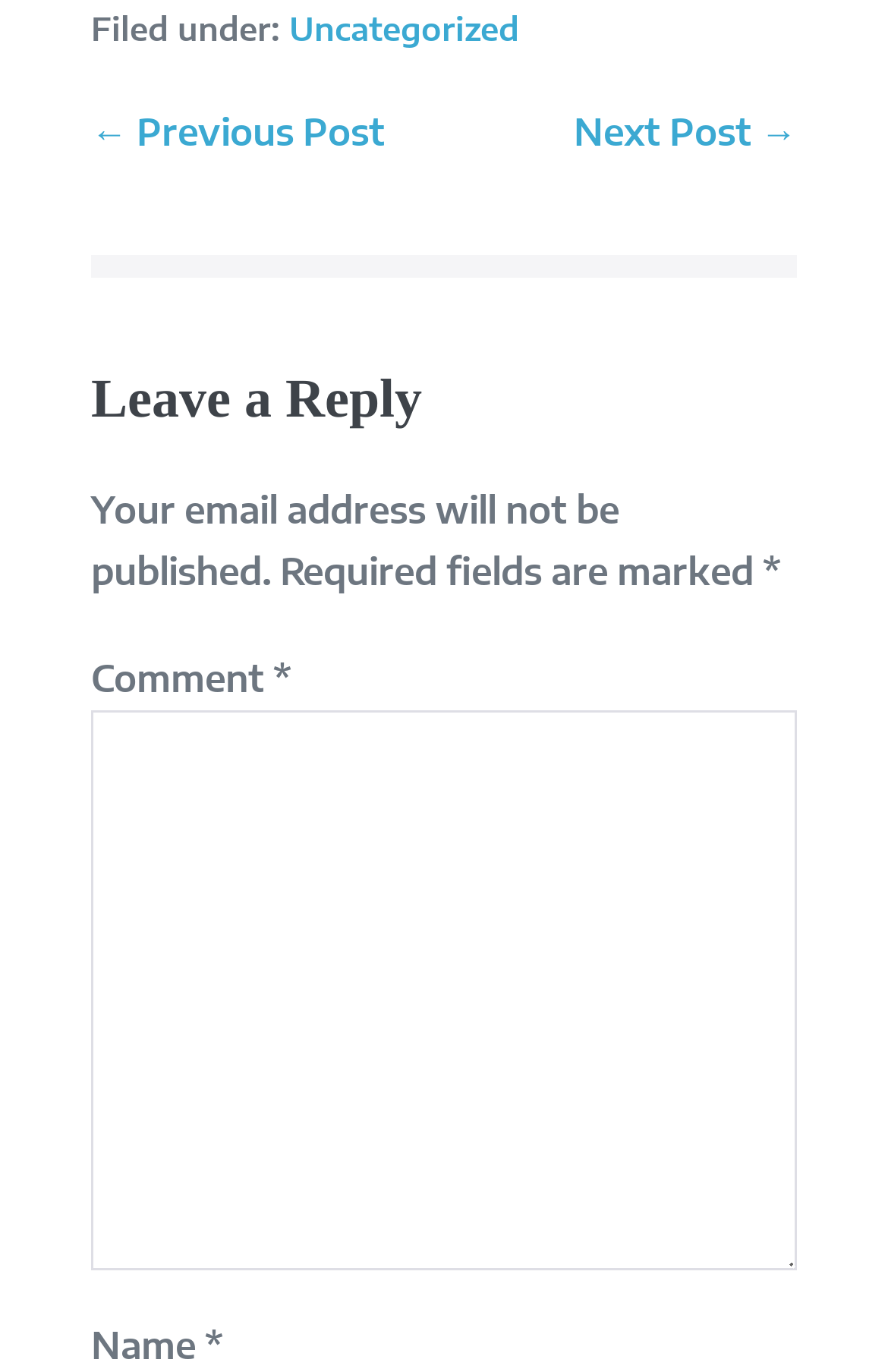Predict the bounding box for the UI component with the following description: "← Previous Post".

[0.103, 0.08, 0.433, 0.113]